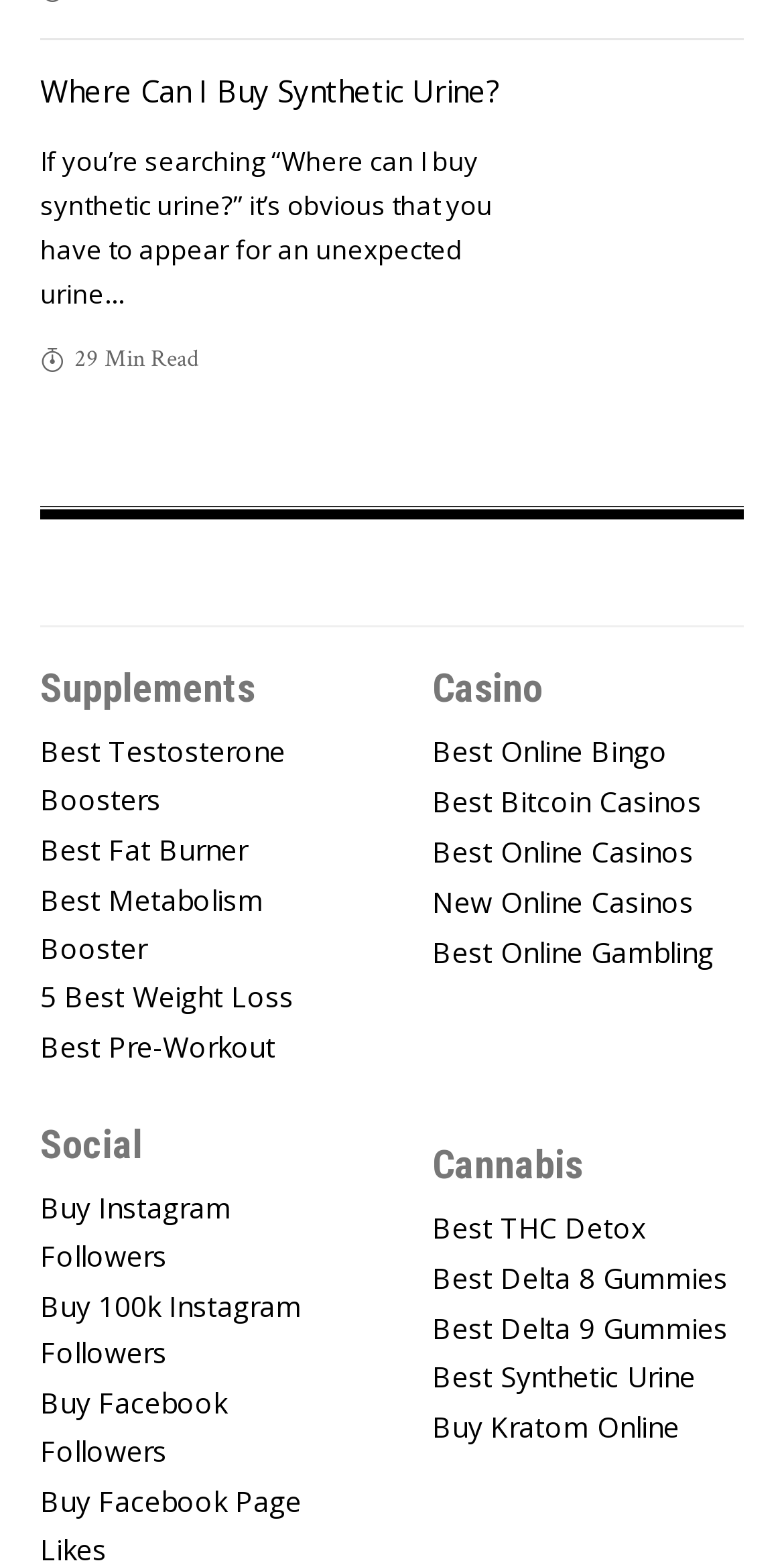How many categories are on the webpage?
Using the image as a reference, give an elaborate response to the question.

There are 5 categories on the webpage, which are 'Supplements', 'Casino', 'Social', 'Cannabis', and the one without a heading (containing the link 'The Island Now'). These categories are indicated by the heading elements with OCR text ranging from 'Supplements' to 'Cannabis' and bounding box coordinates ranging from [0.051, 0.427, 0.326, 0.452] to [0.551, 0.73, 0.744, 0.756].